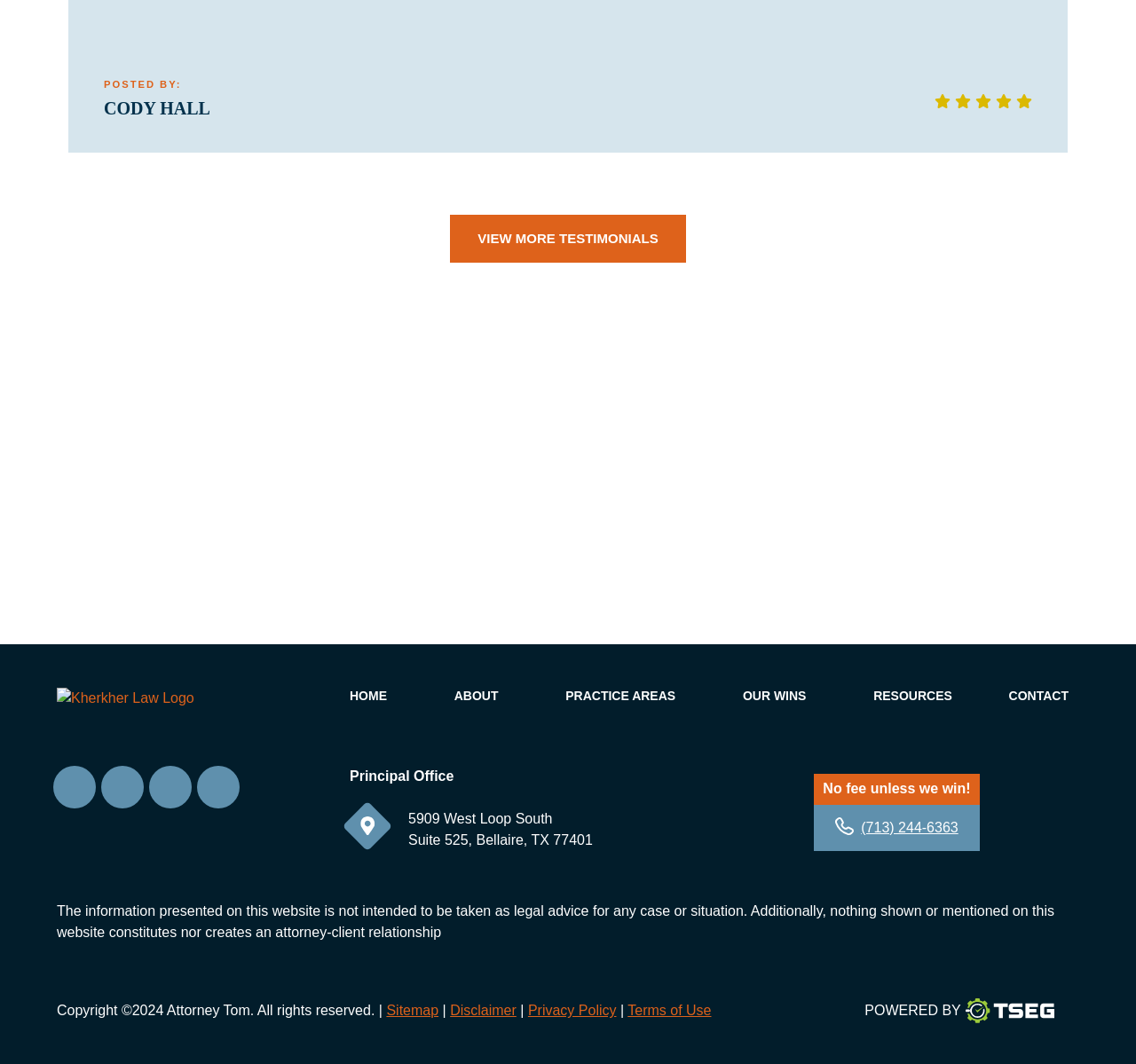What is the slogan of the law firm?
Based on the screenshot, respond with a single word or phrase.

No fee unless we win!